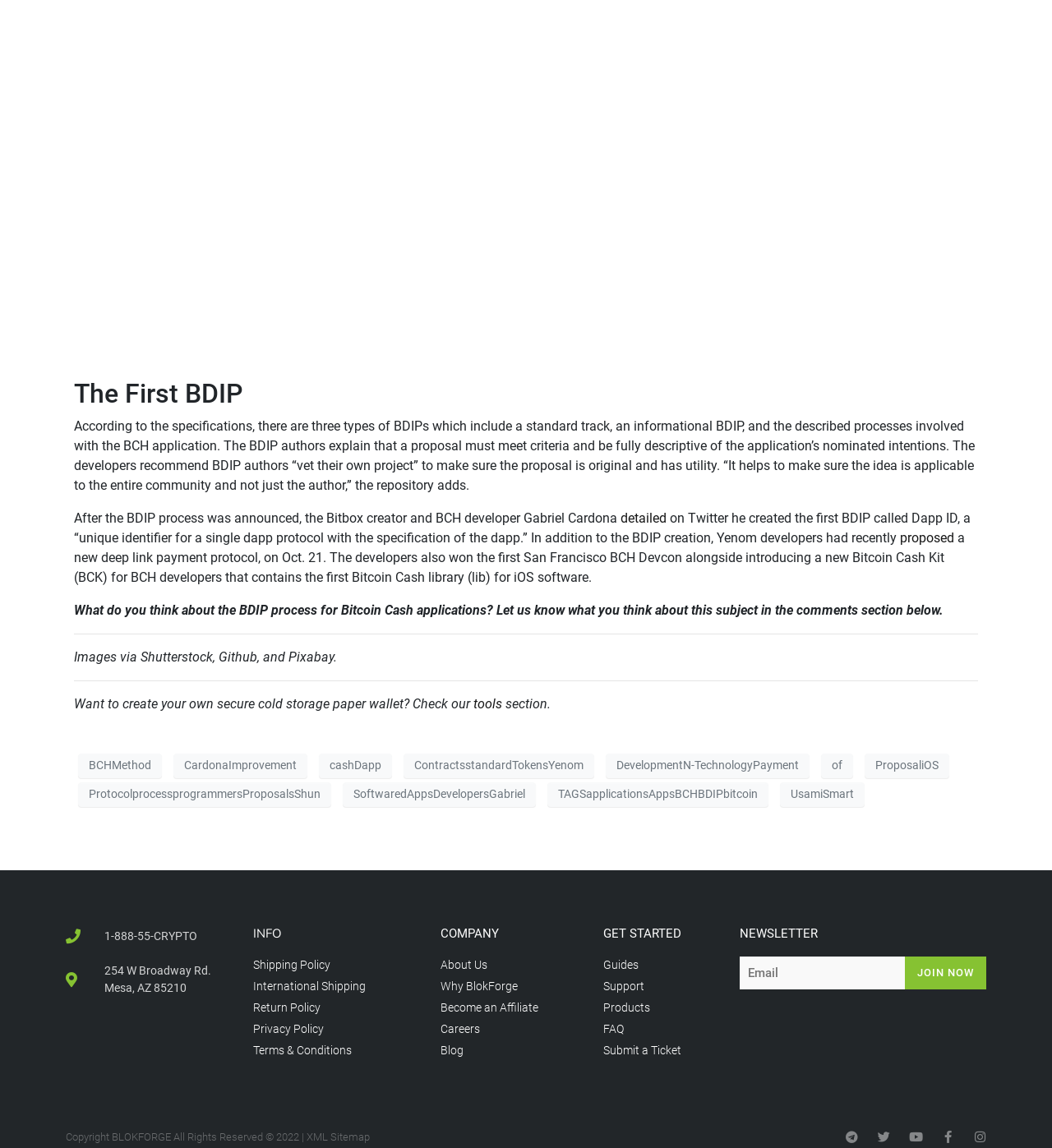Can you find the bounding box coordinates for the element that needs to be clicked to execute this instruction: "Check the 'INFO' section"? The coordinates should be given as four float numbers between 0 and 1, i.e., [left, top, right, bottom].

[0.241, 0.808, 0.403, 0.819]